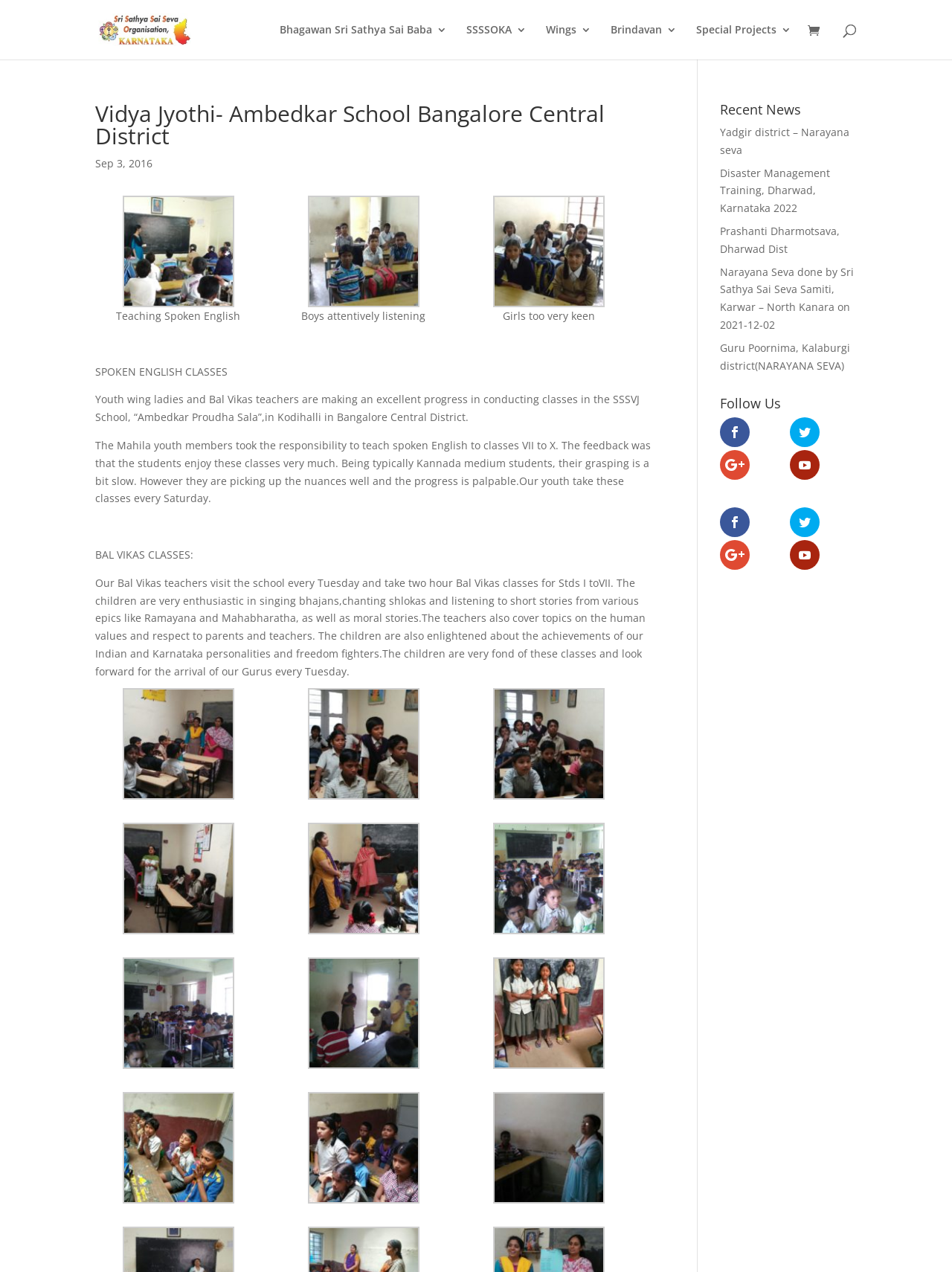What is the day of the week when Bal Vikas classes are conducted?
Observe the image and answer the question with a one-word or short phrase response.

Tuesday